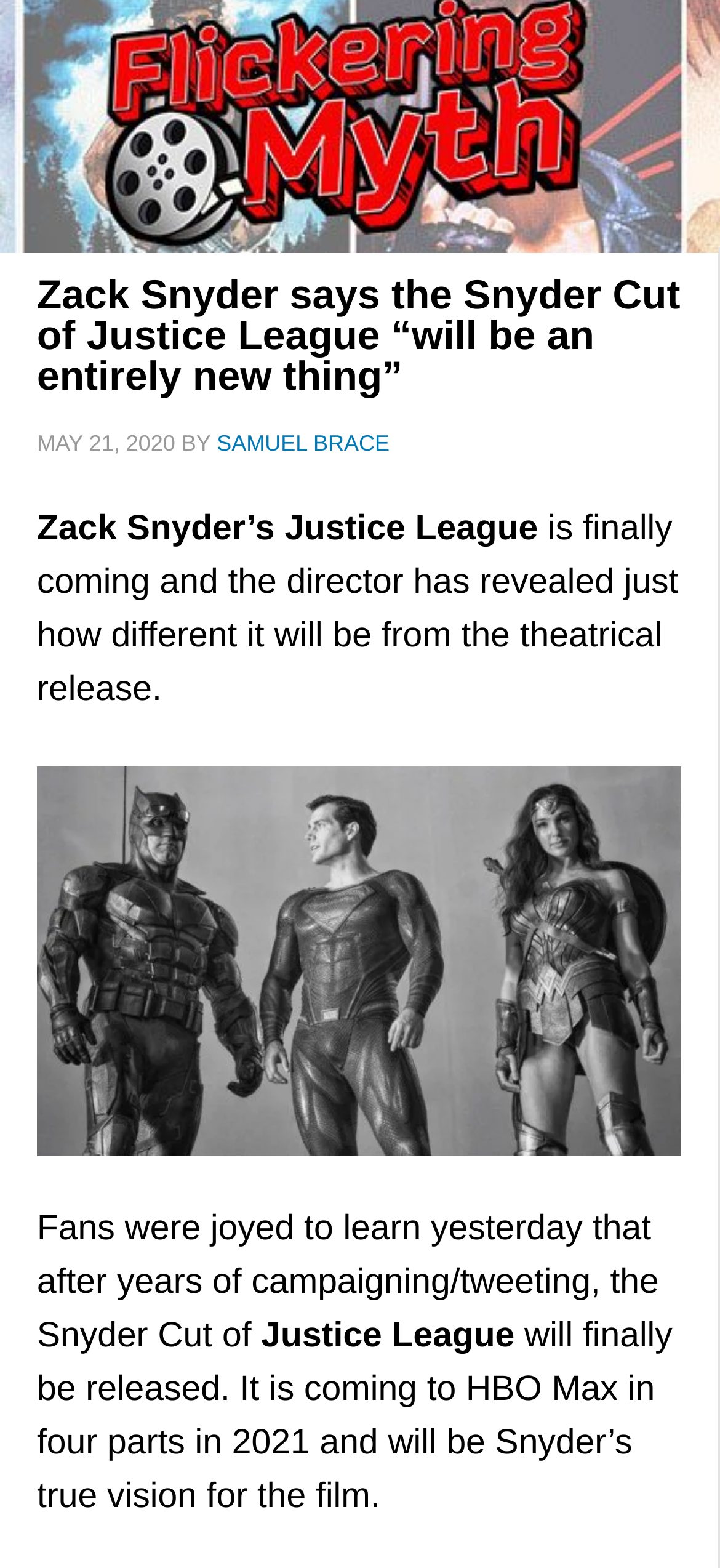What is the name of the director of Justice League?
Using the visual information, respond with a single word or phrase.

Zack Snyder